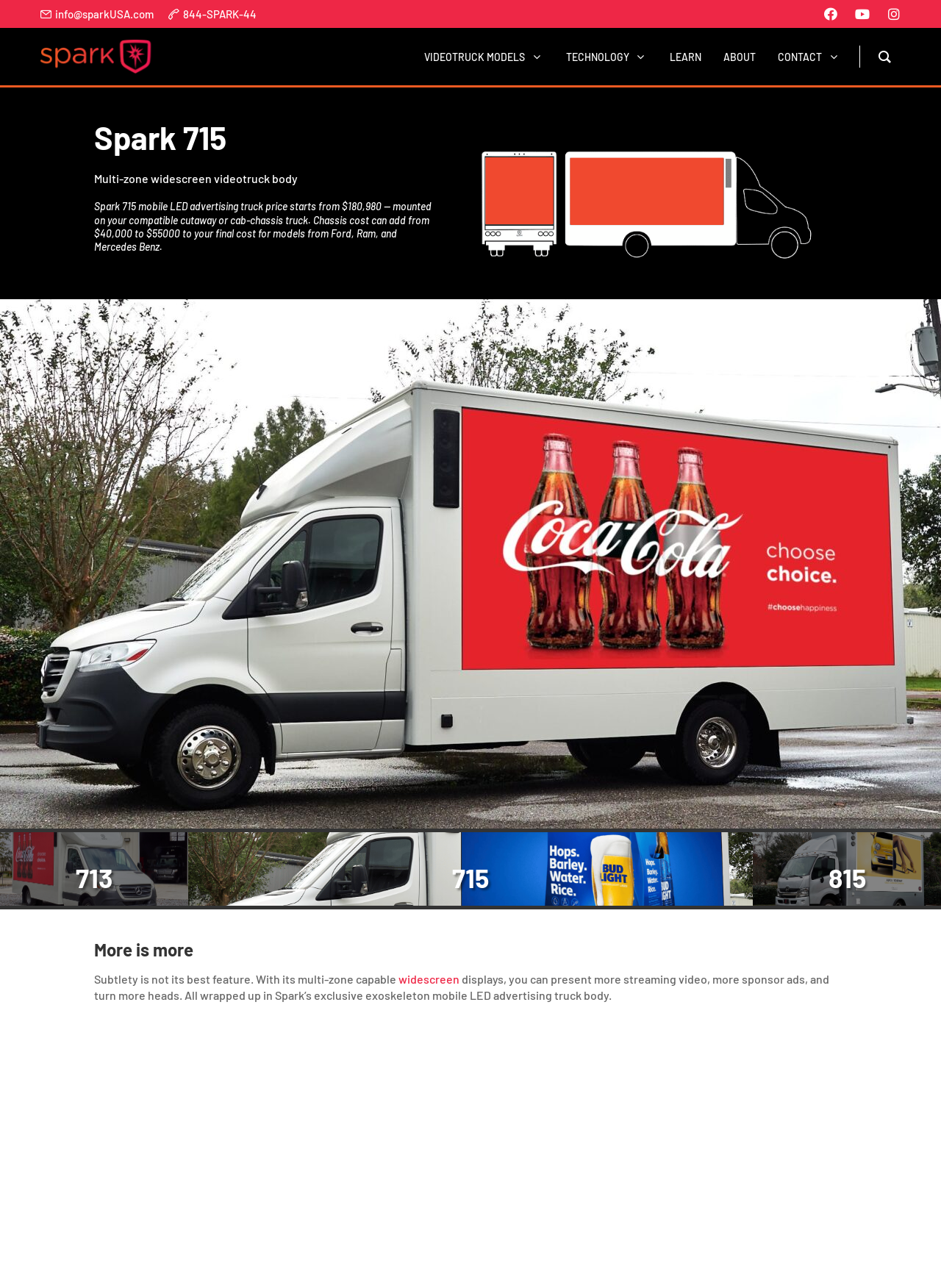Provide a single word or phrase to answer the given question: 
What is the feature of the Spark 715's display?

Multi-zone widescreen